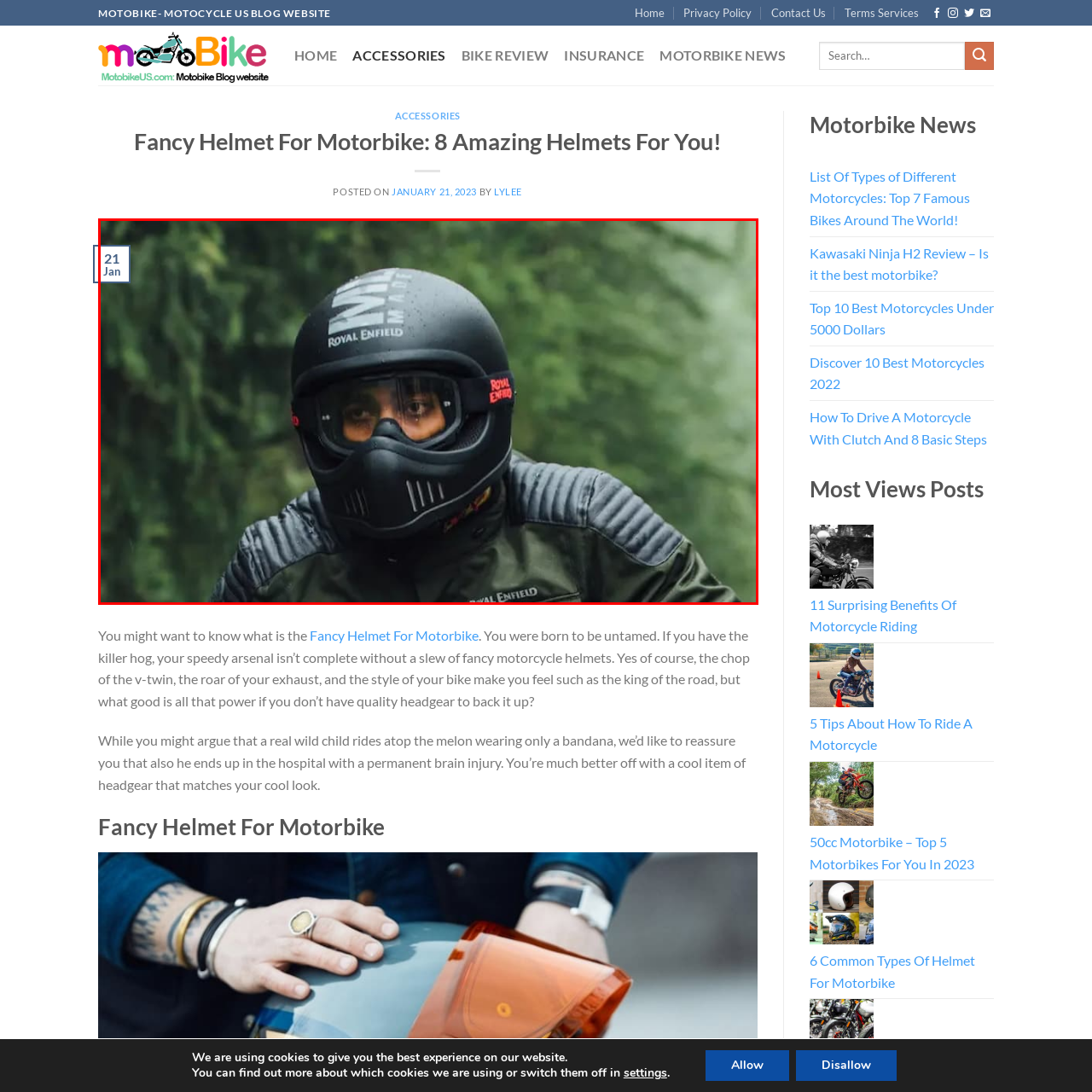Study the image enclosed in red and provide a single-word or short-phrase answer: What is the date when the picture was taken?

January 21